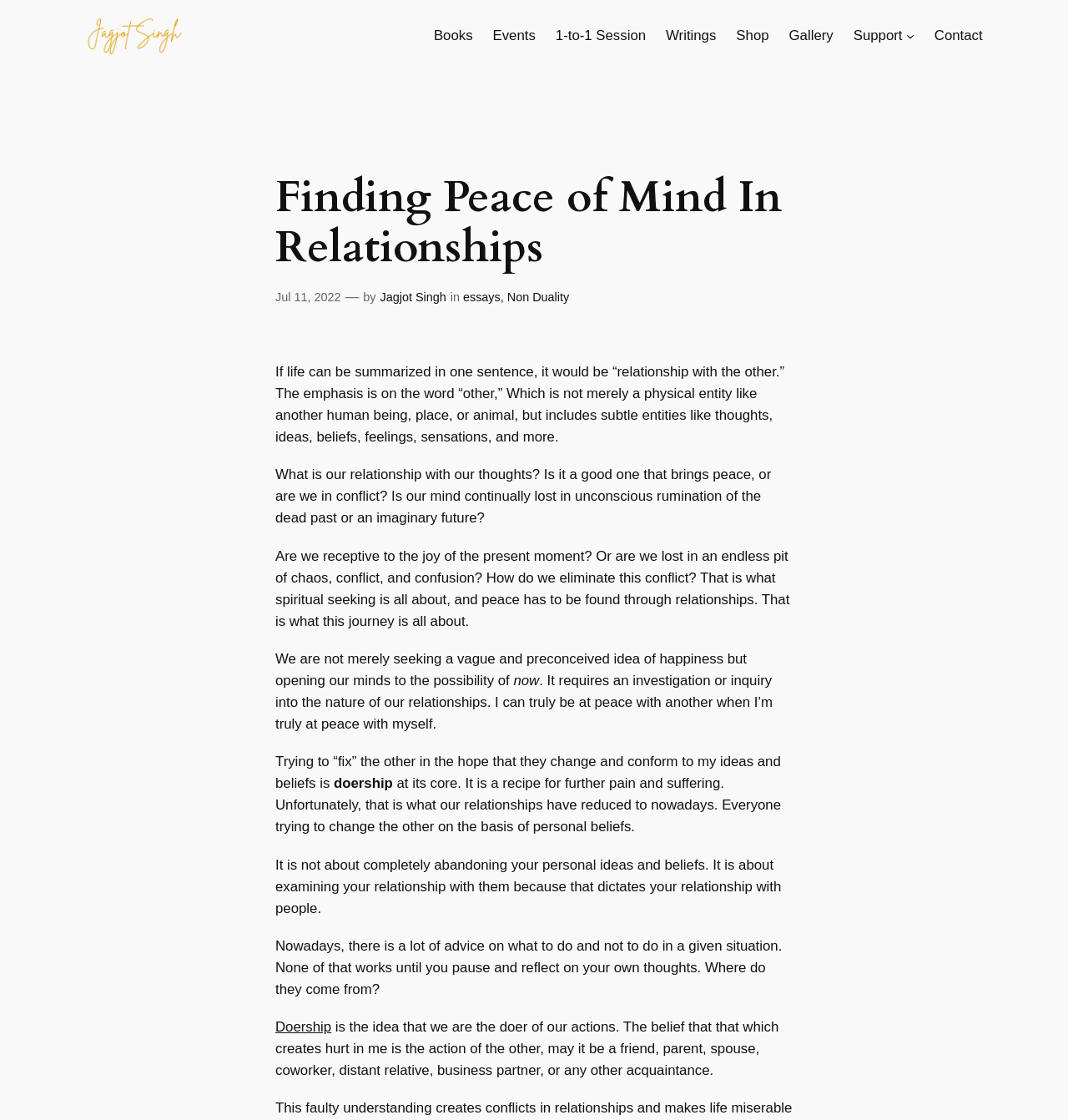Please determine the bounding box coordinates of the element to click on in order to accomplish the following task: "Click the 'Books' link". Ensure the coordinates are four float numbers ranging from 0 to 1, i.e., [left, top, right, bottom].

[0.406, 0.022, 0.443, 0.041]